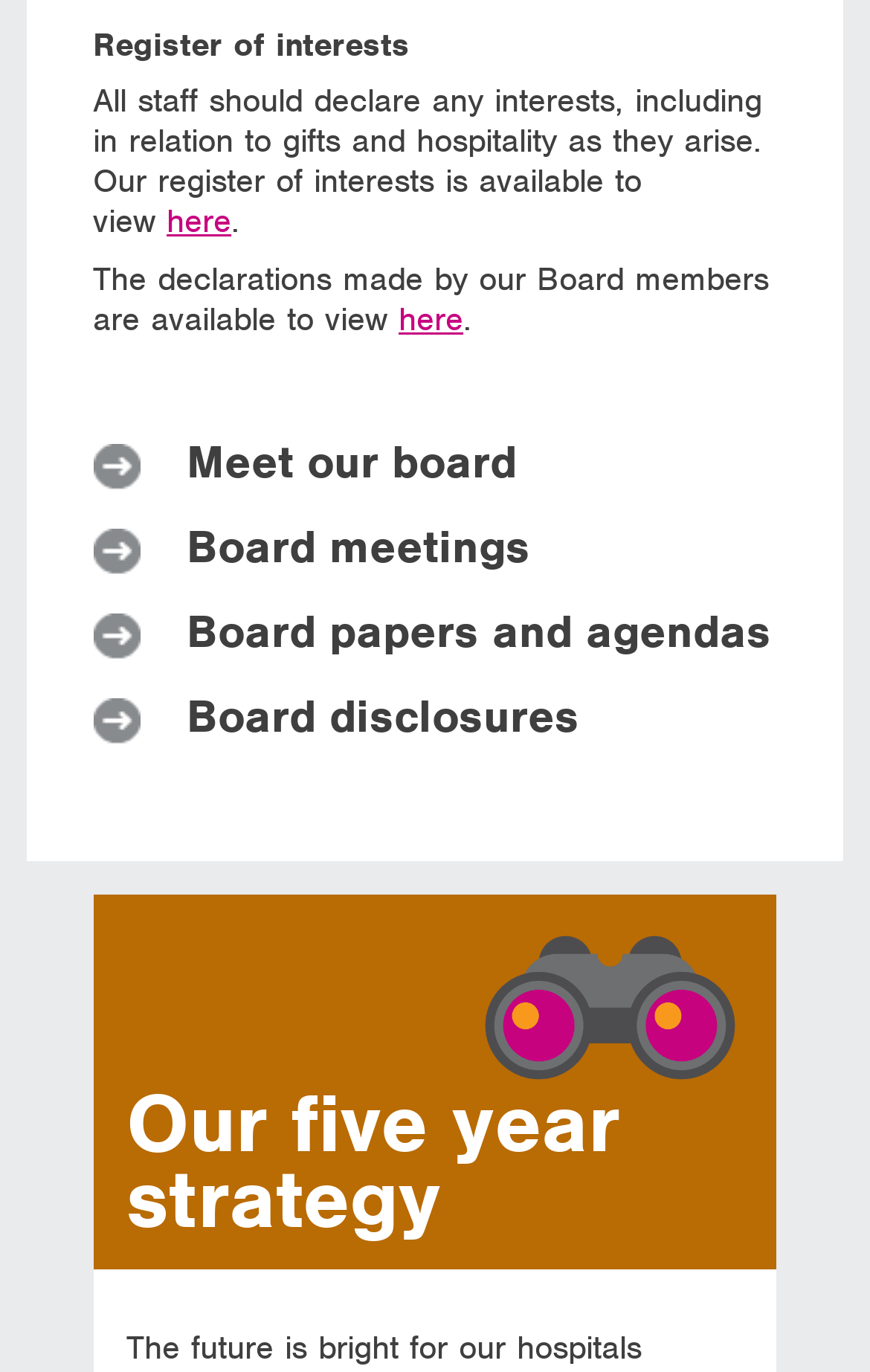What is the tone of the last sentence?
Can you provide a detailed and comprehensive answer to the question?

The tone of the last sentence 'The future is bright for our hospitals' is positive, as it uses the word 'bright' to describe the future, indicating a sense of optimism and hope.